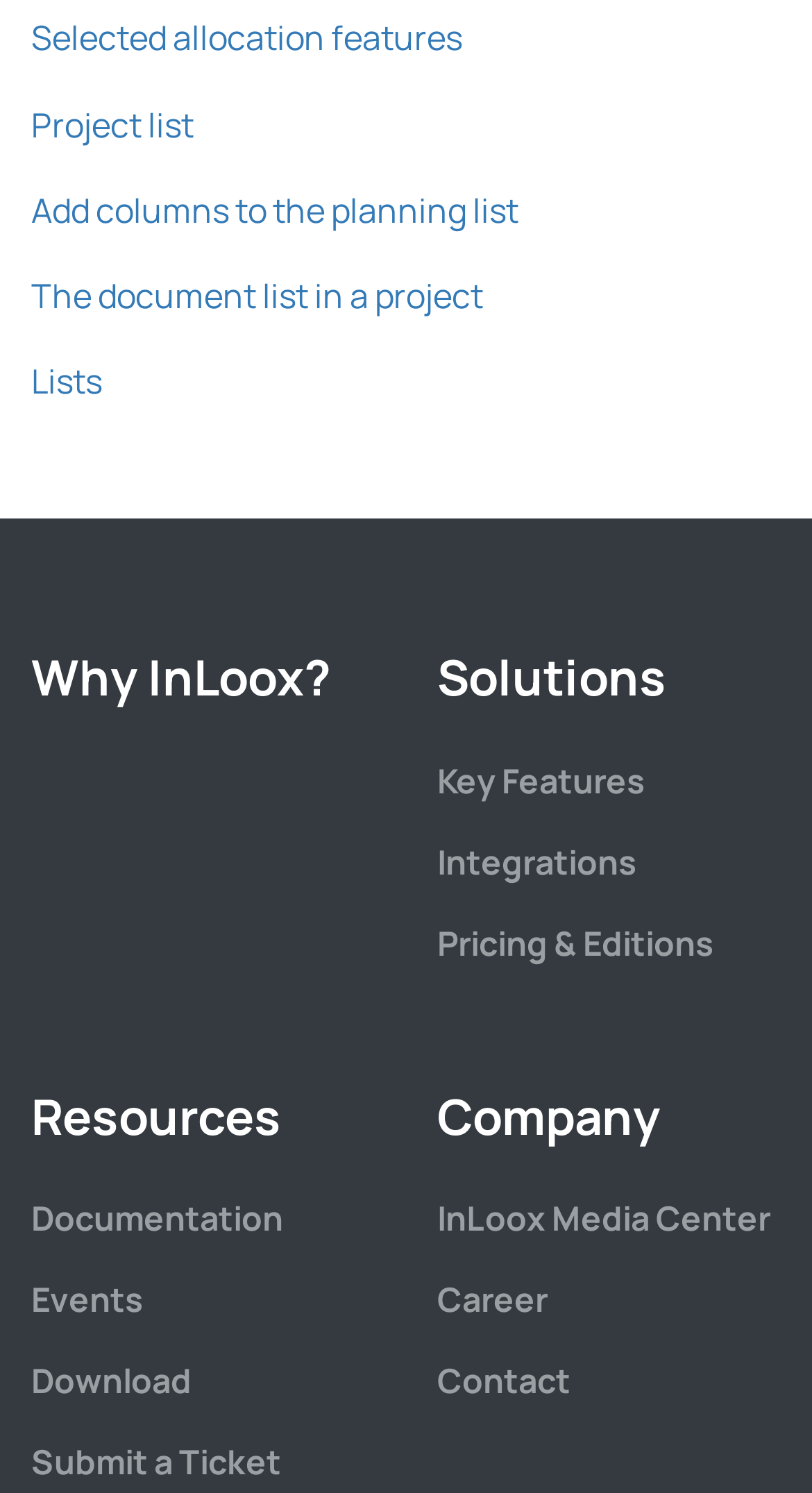Provide the bounding box coordinates for the UI element that is described as: "InLoox Media Center".

[0.538, 0.801, 0.949, 0.831]